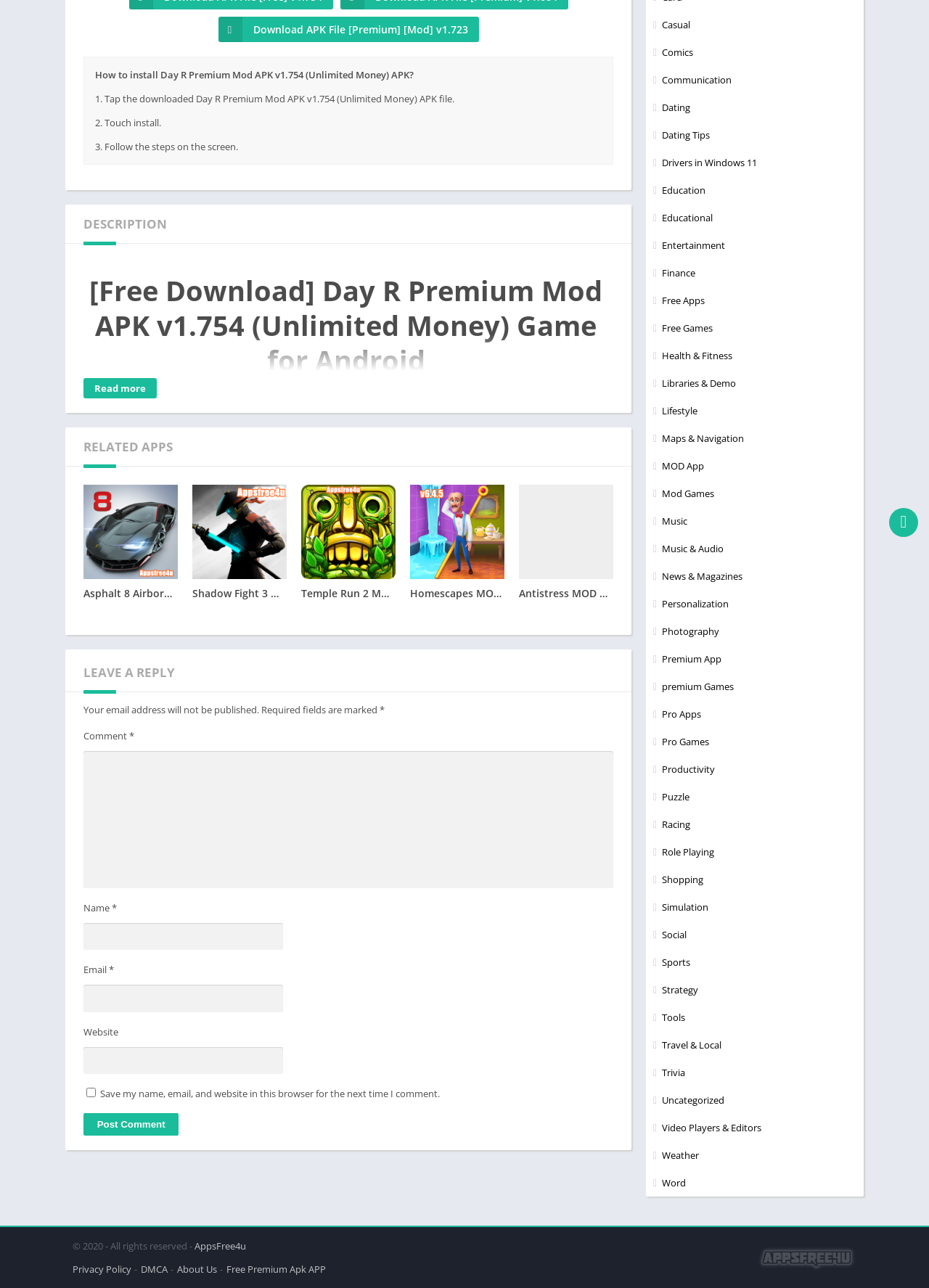Locate the UI element described by parent_node: Email * aria-describedby="email-notes" name="email" in the provided webpage screenshot. Return the bounding box coordinates in the format (top-left x, top-left y, bottom-right x, bottom-right y), ensuring all values are between 0 and 1.

[0.09, 0.765, 0.305, 0.786]